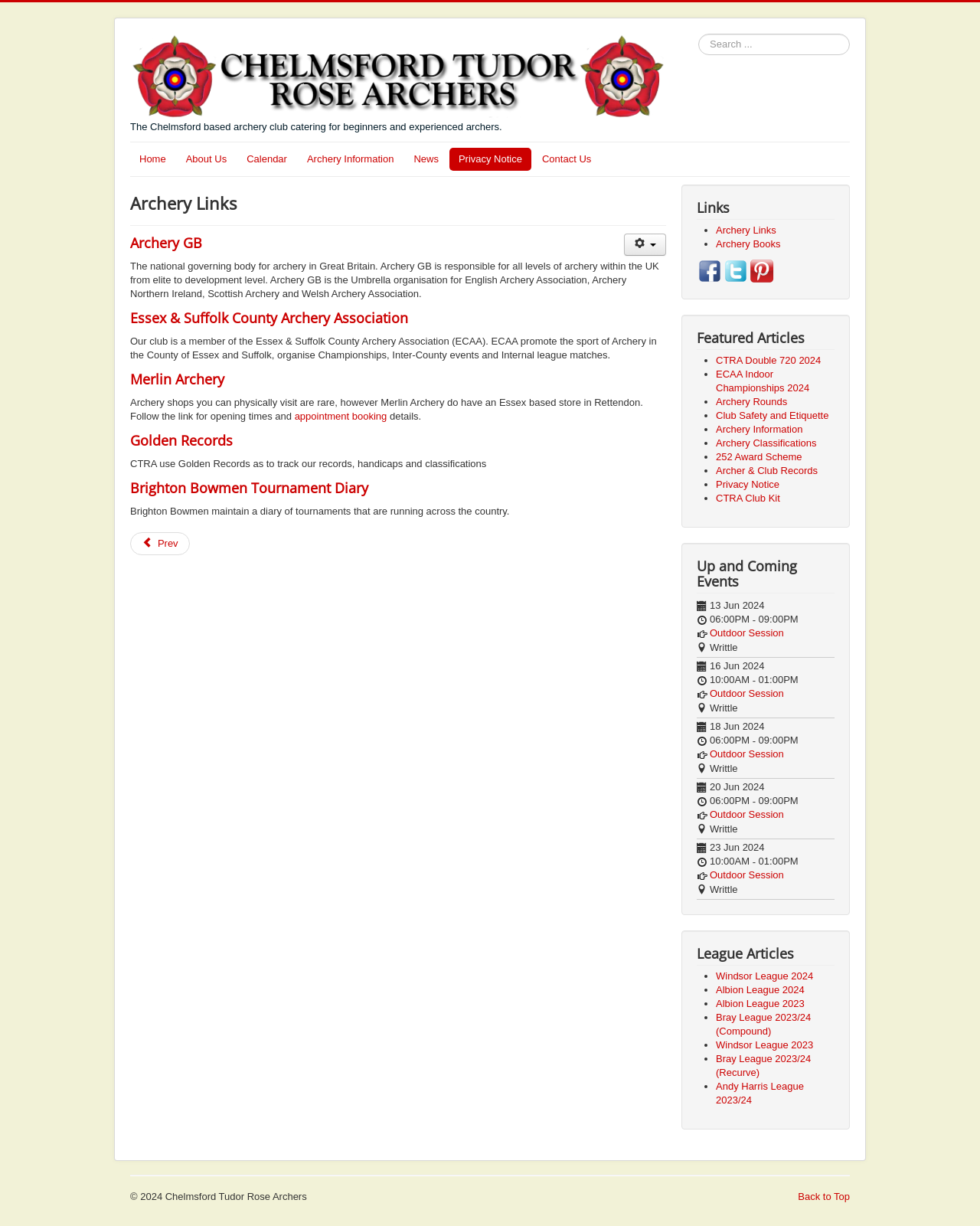Could you locate the bounding box coordinates for the section that should be clicked to accomplish this task: "Go to Home page".

[0.133, 0.121, 0.179, 0.139]